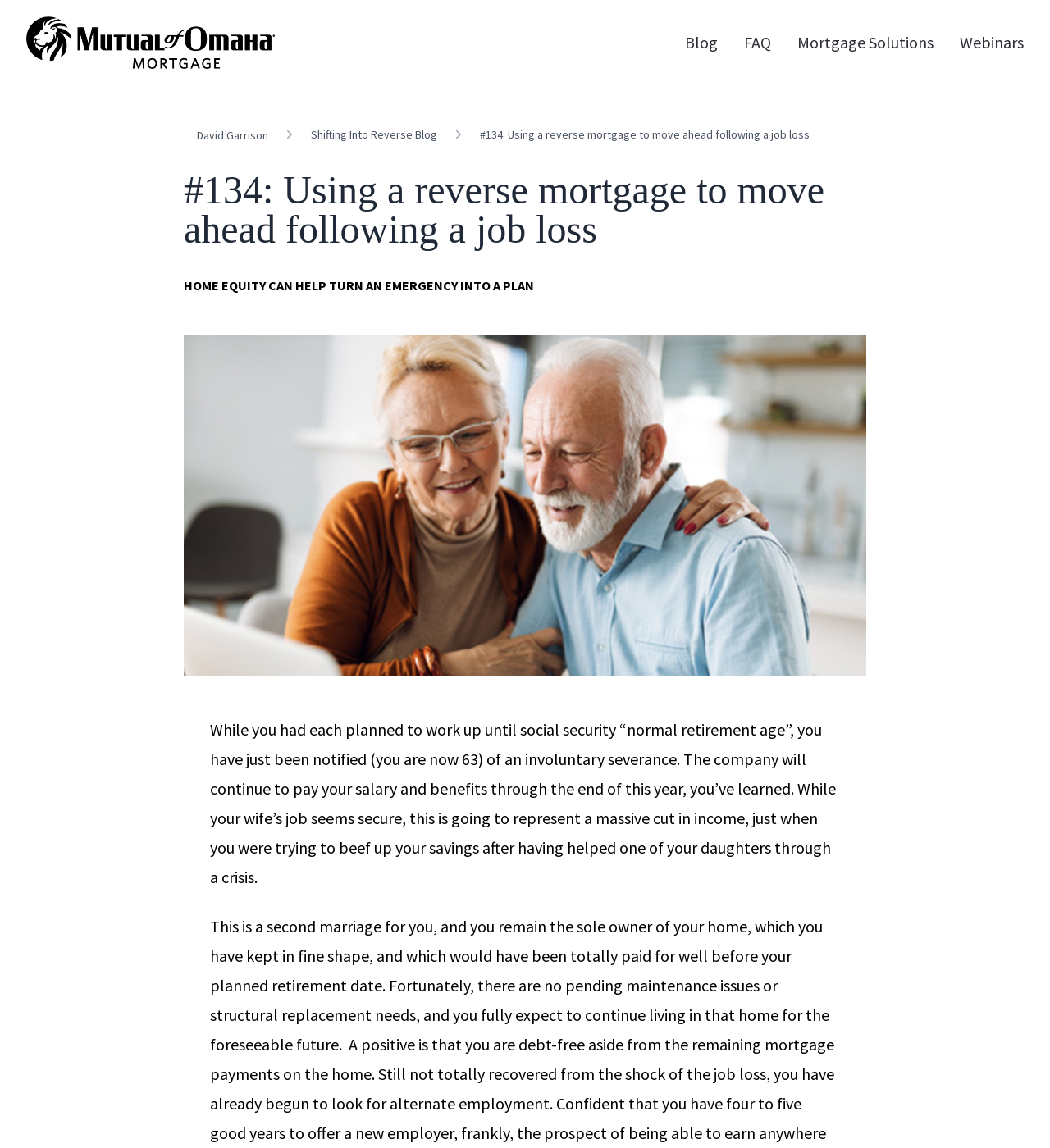Specify the bounding box coordinates of the element's area that should be clicked to execute the given instruction: "go back to home page". The coordinates should be four float numbers between 0 and 1, i.e., [left, top, right, bottom].

[0.025, 0.014, 0.262, 0.06]